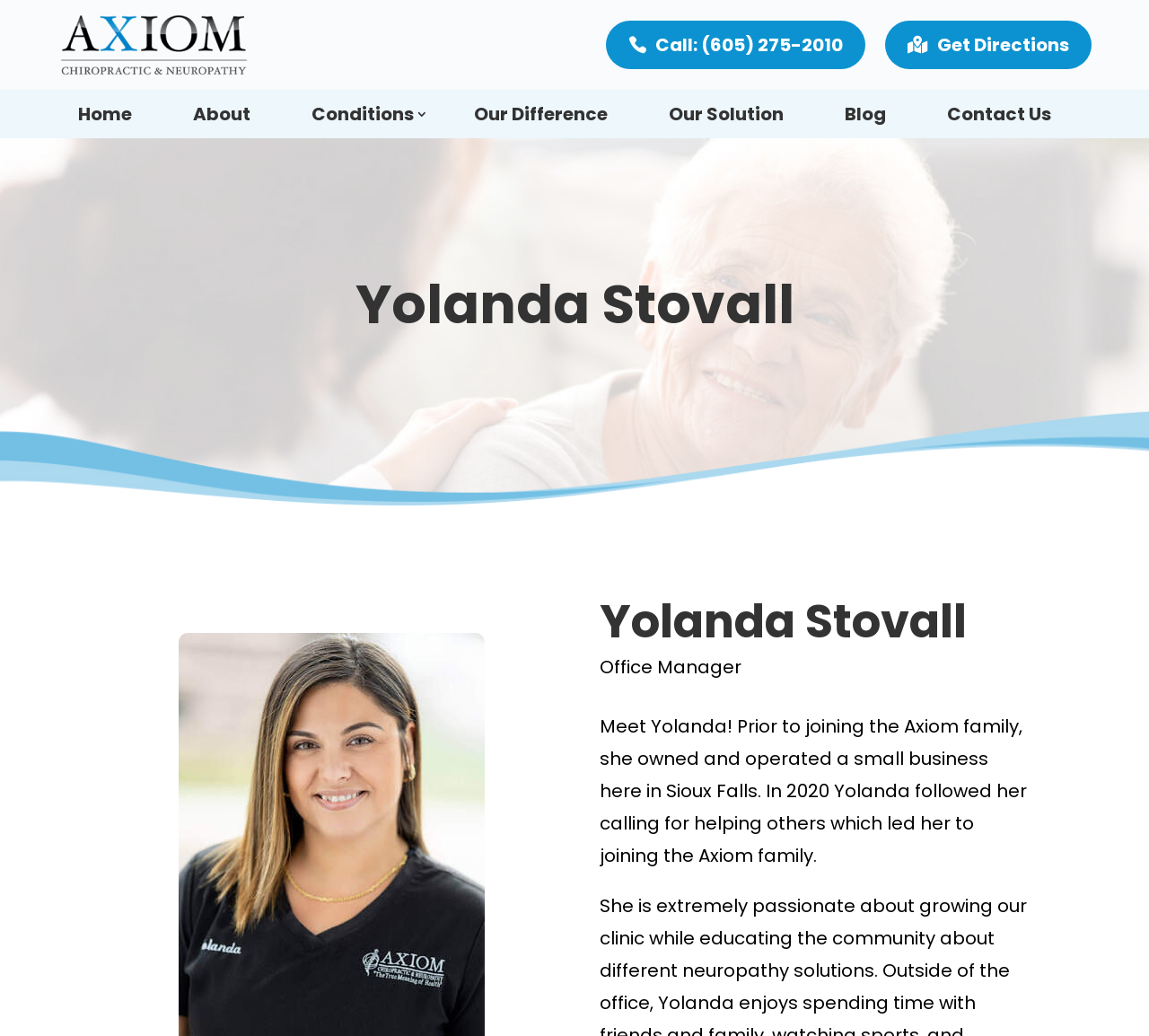Please find and report the bounding box coordinates of the element to click in order to perform the following action: "Call (605) 275-2010". The coordinates should be expressed as four float numbers between 0 and 1, in the format [left, top, right, bottom].

[0.527, 0.02, 0.753, 0.067]